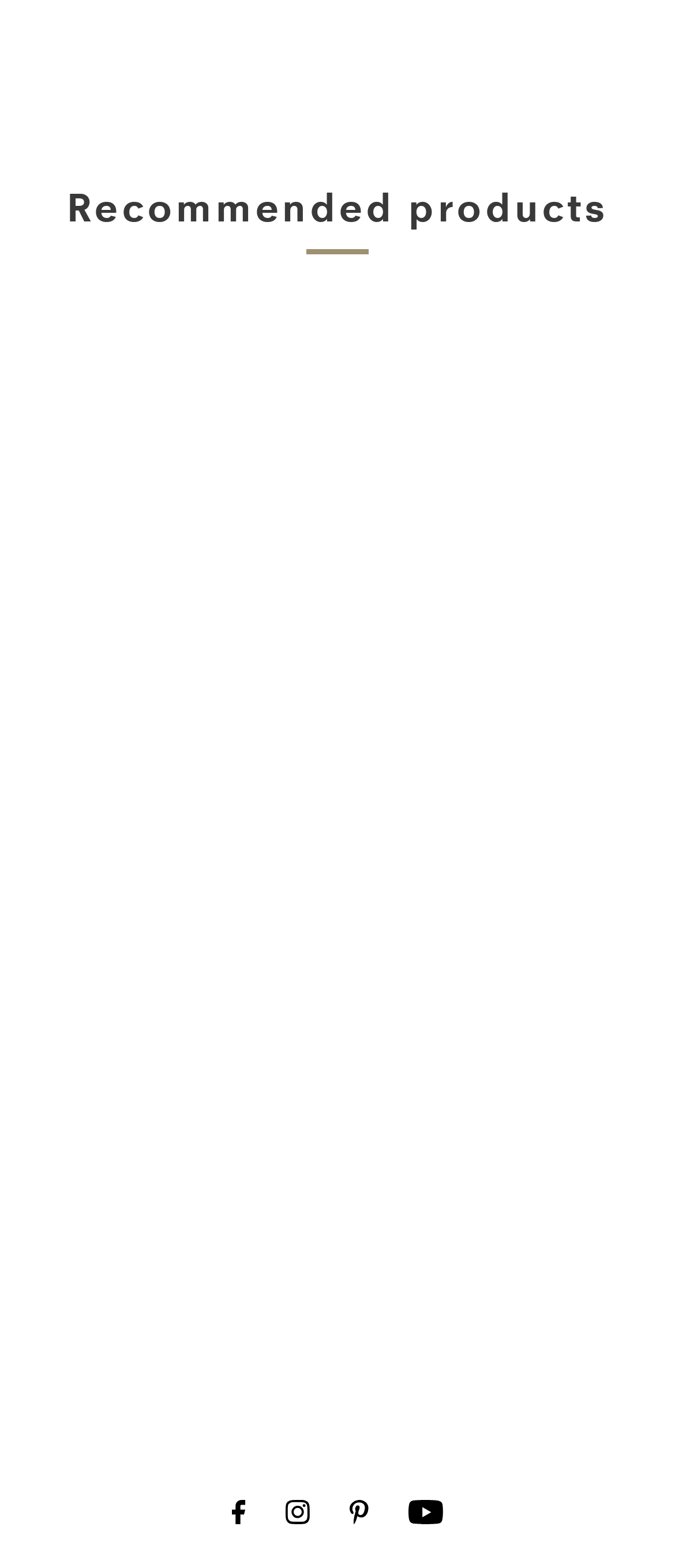Please identify the bounding box coordinates of the area I need to click to accomplish the following instruction: "Open the 'Instagram' social media page".

[0.423, 0.953, 0.459, 0.976]